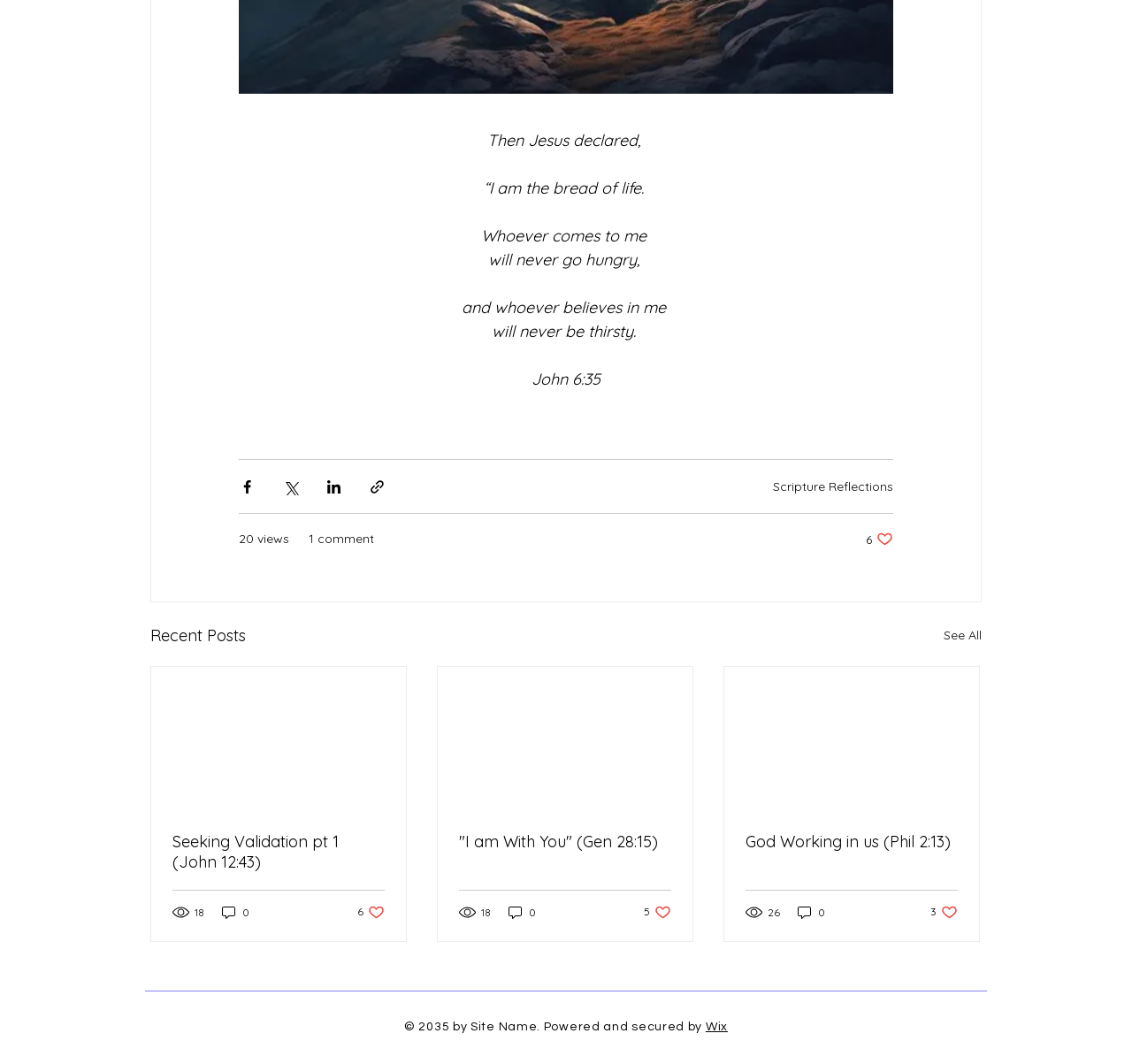How many views does the first article have?
Look at the image and respond with a one-word or short phrase answer.

20 views